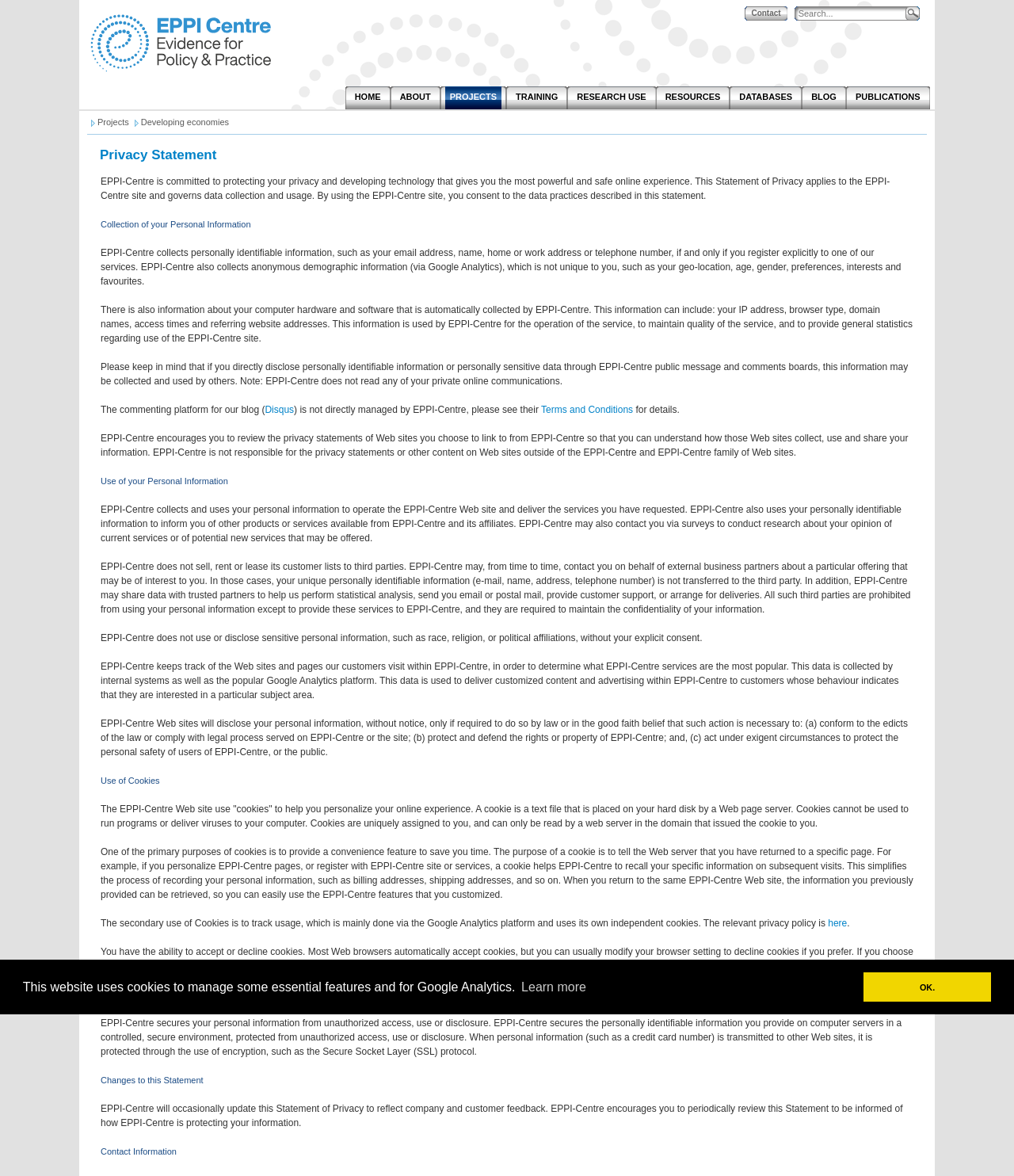Please identify the bounding box coordinates of the region to click in order to complete the task: "Click the 'Contact' link". The coordinates must be four float numbers between 0 and 1, specified as [left, top, right, bottom].

[0.741, 0.007, 0.77, 0.015]